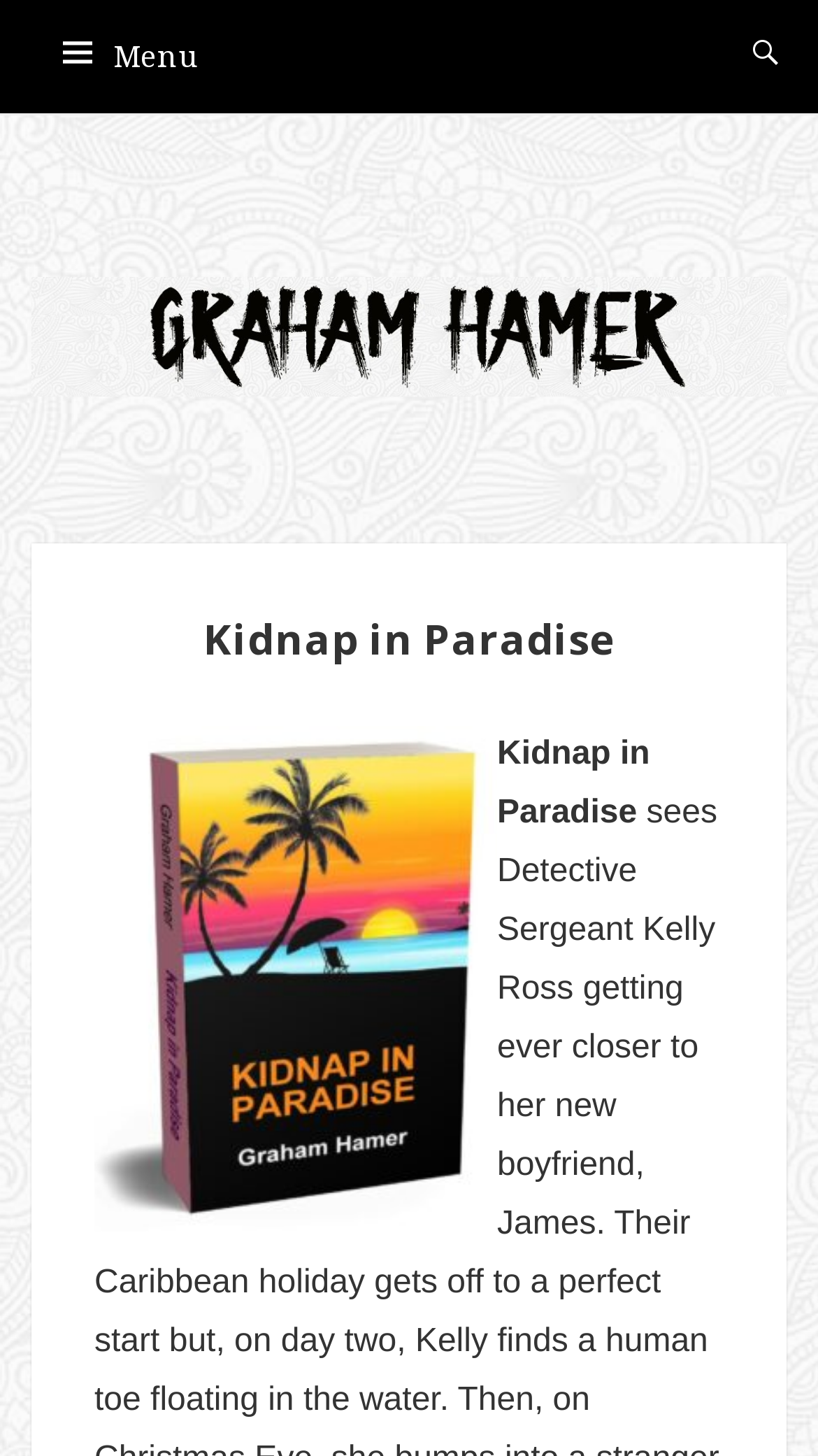What is the author's name?
Can you provide an in-depth and detailed response to the question?

I found the answer by looking at the Root Element with the text 'Kidnap in Paradise - Graham Hamer - Author' which suggests that Graham Hamer is the author.